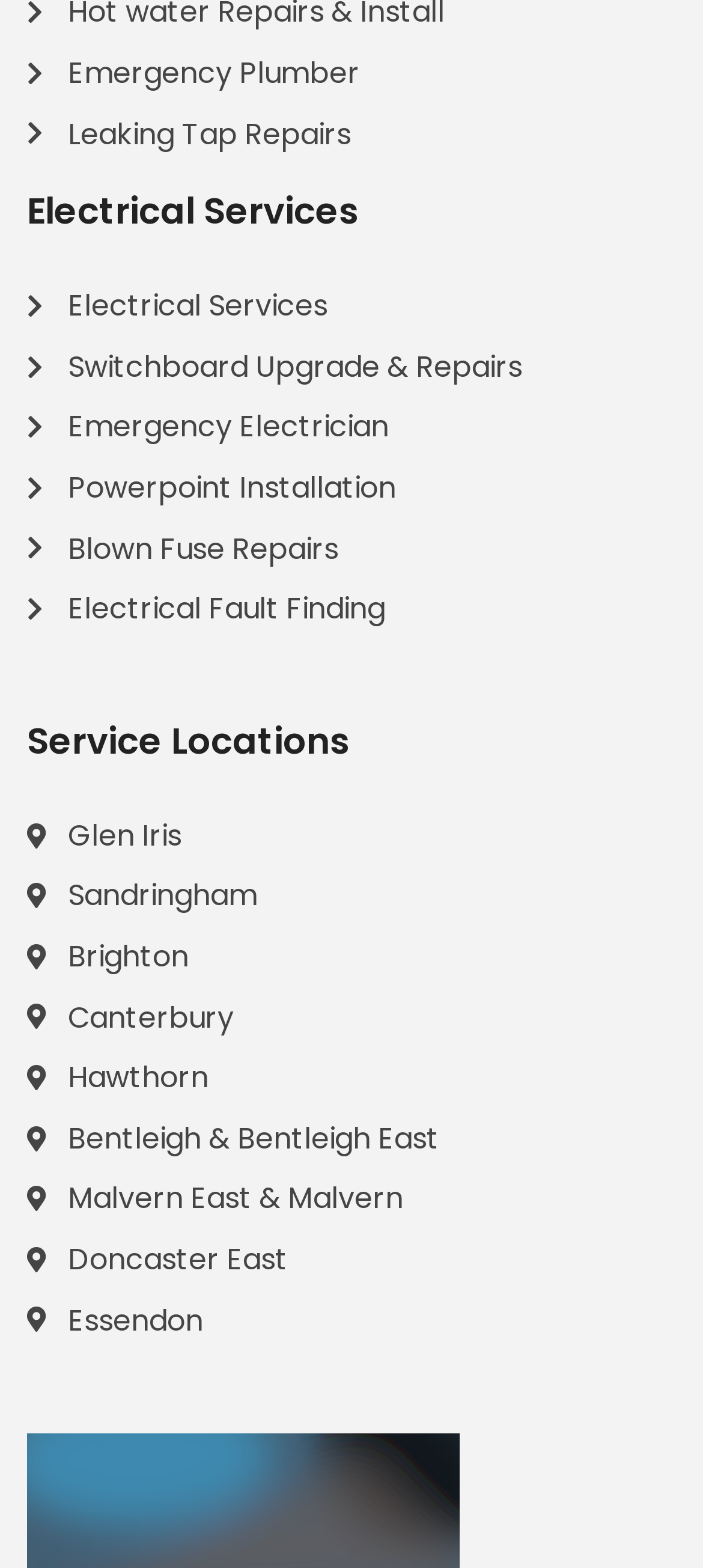For the element described, predict the bounding box coordinates as (top-left x, top-left y, bottom-right x, bottom-right y). All values should be between 0 and 1. Element description: Doncaster East

[0.038, 0.789, 0.962, 0.818]